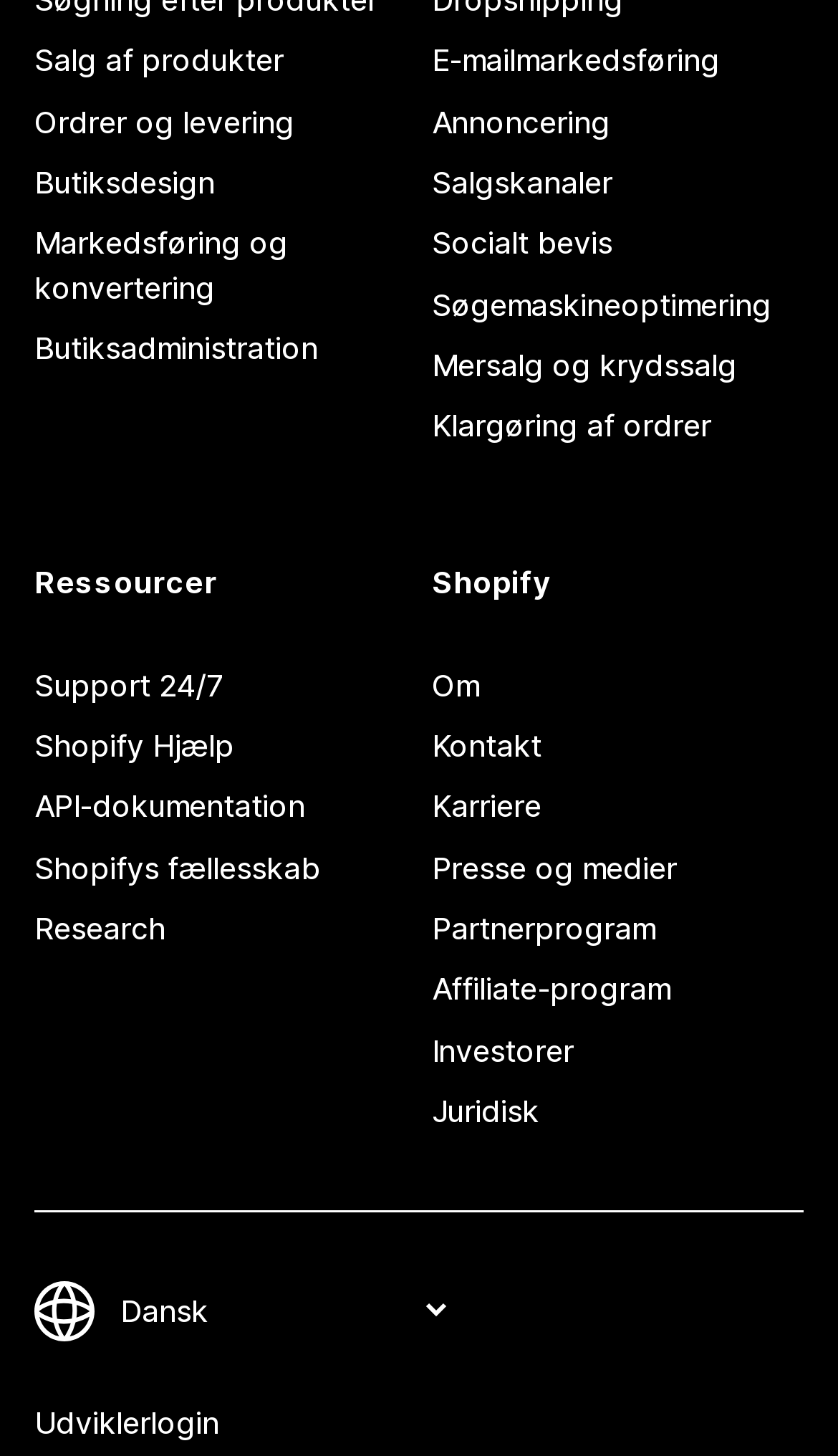Identify the bounding box coordinates of the part that should be clicked to carry out this instruction: "Share this story on facebook".

None